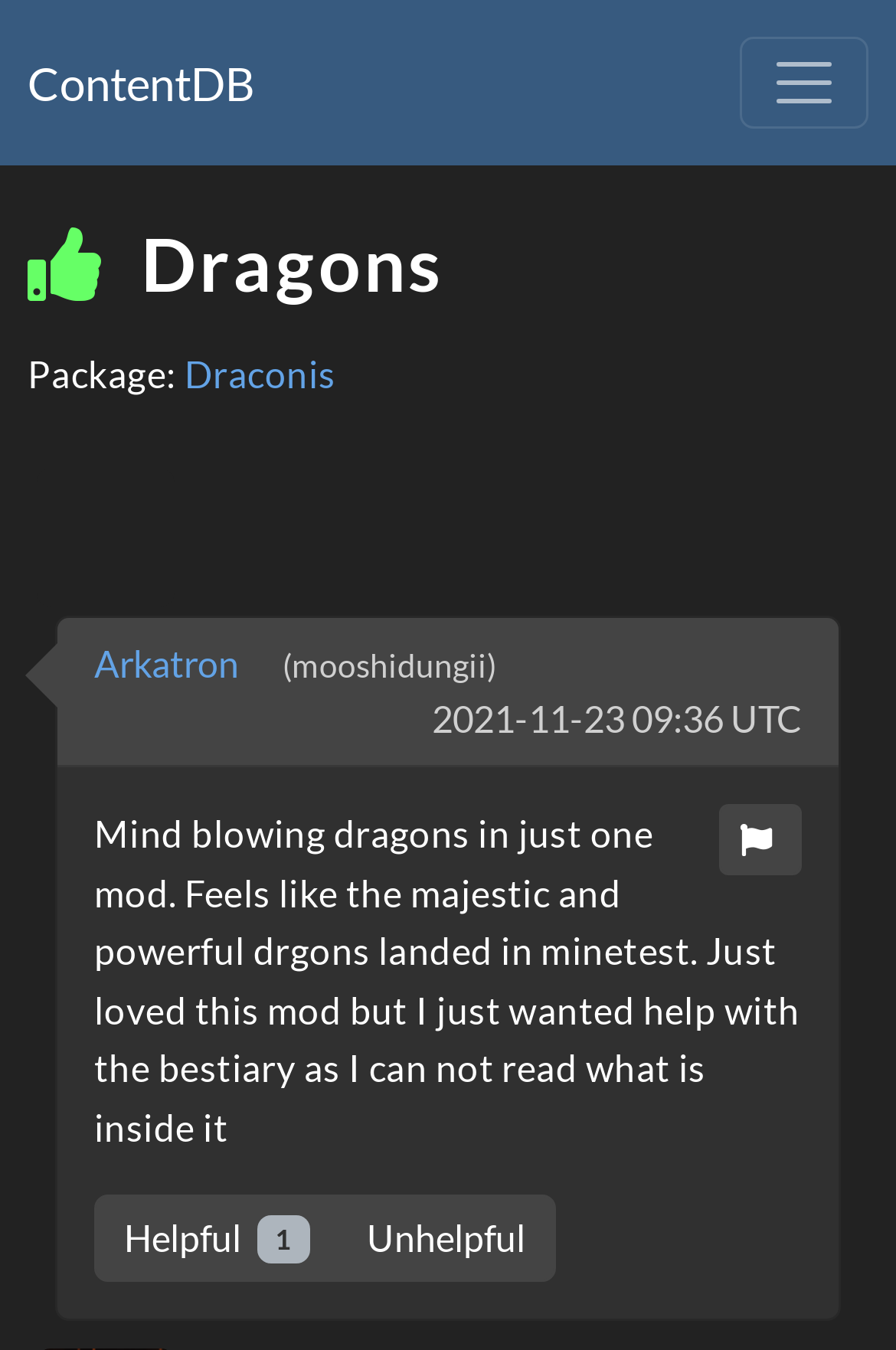Please determine the bounding box coordinates of the section I need to click to accomplish this instruction: "Click on the Draconis link".

[0.206, 0.261, 0.375, 0.293]